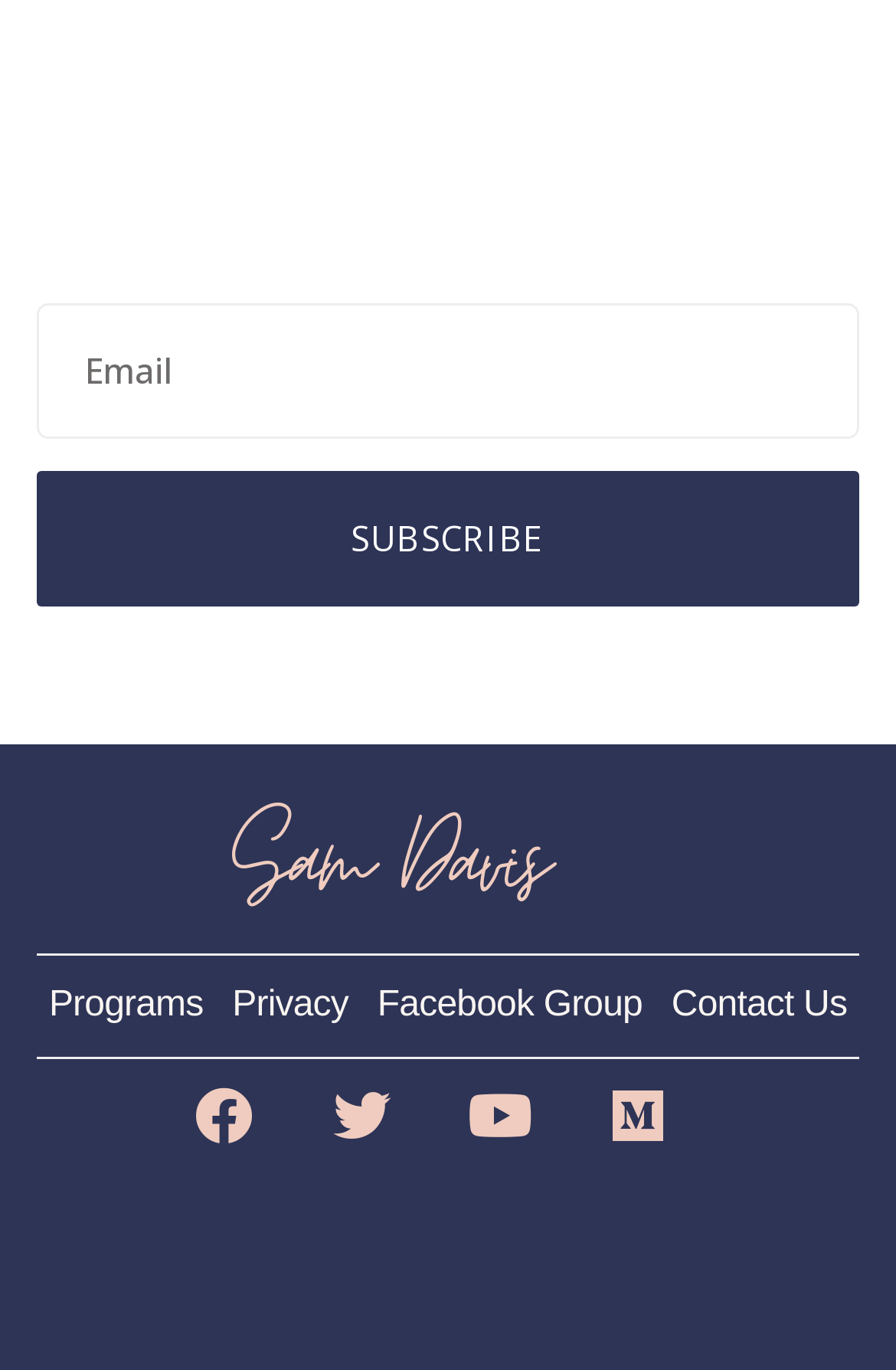Find the bounding box coordinates of the area to click in order to follow the instruction: "Learn about programs".

[0.041, 0.697, 0.241, 0.771]